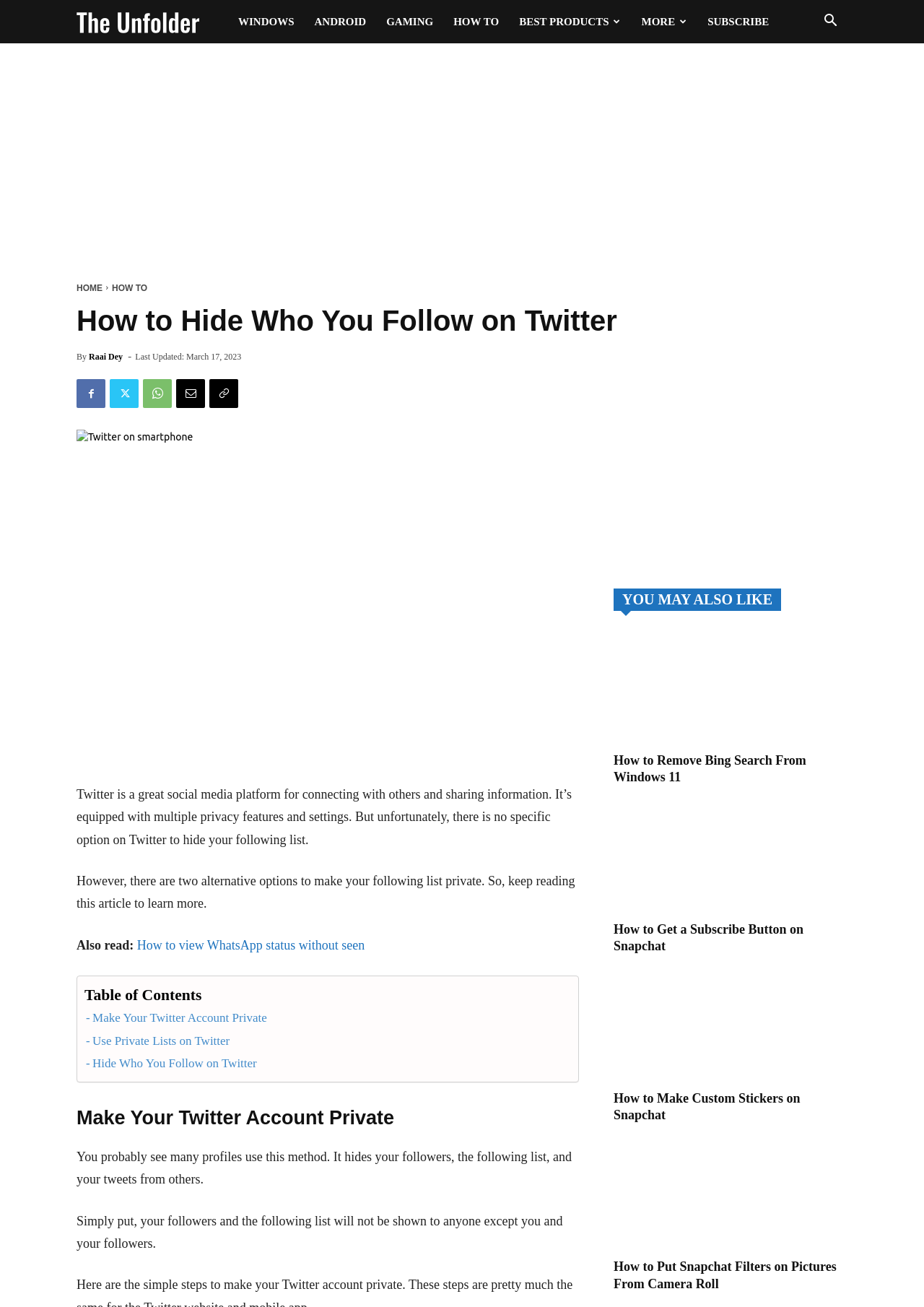Identify the bounding box coordinates for the UI element described as follows: "Raai Dey". Ensure the coordinates are four float numbers between 0 and 1, formatted as [left, top, right, bottom].

[0.096, 0.265, 0.133, 0.281]